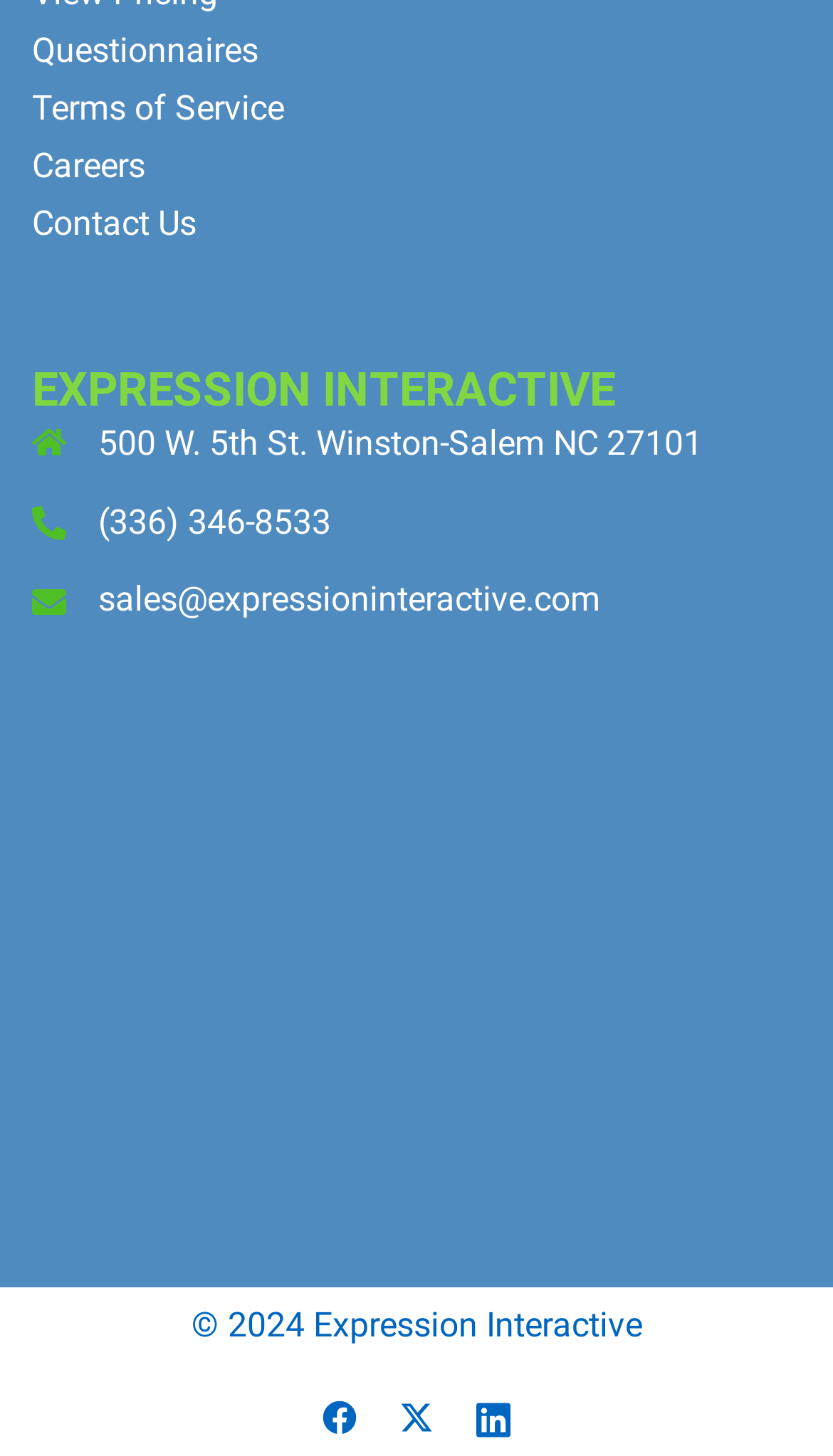What social media platforms does the company have?
Please craft a detailed and exhaustive response to the question.

I found the social media platforms by looking at the link elements located at [0.387, 0.958, 0.428, 0.986], [0.479, 0.958, 0.521, 0.986], and [0.572, 0.958, 0.613, 0.986] which contain the links to Facebook, Twitter, and LinkedIn respectively.